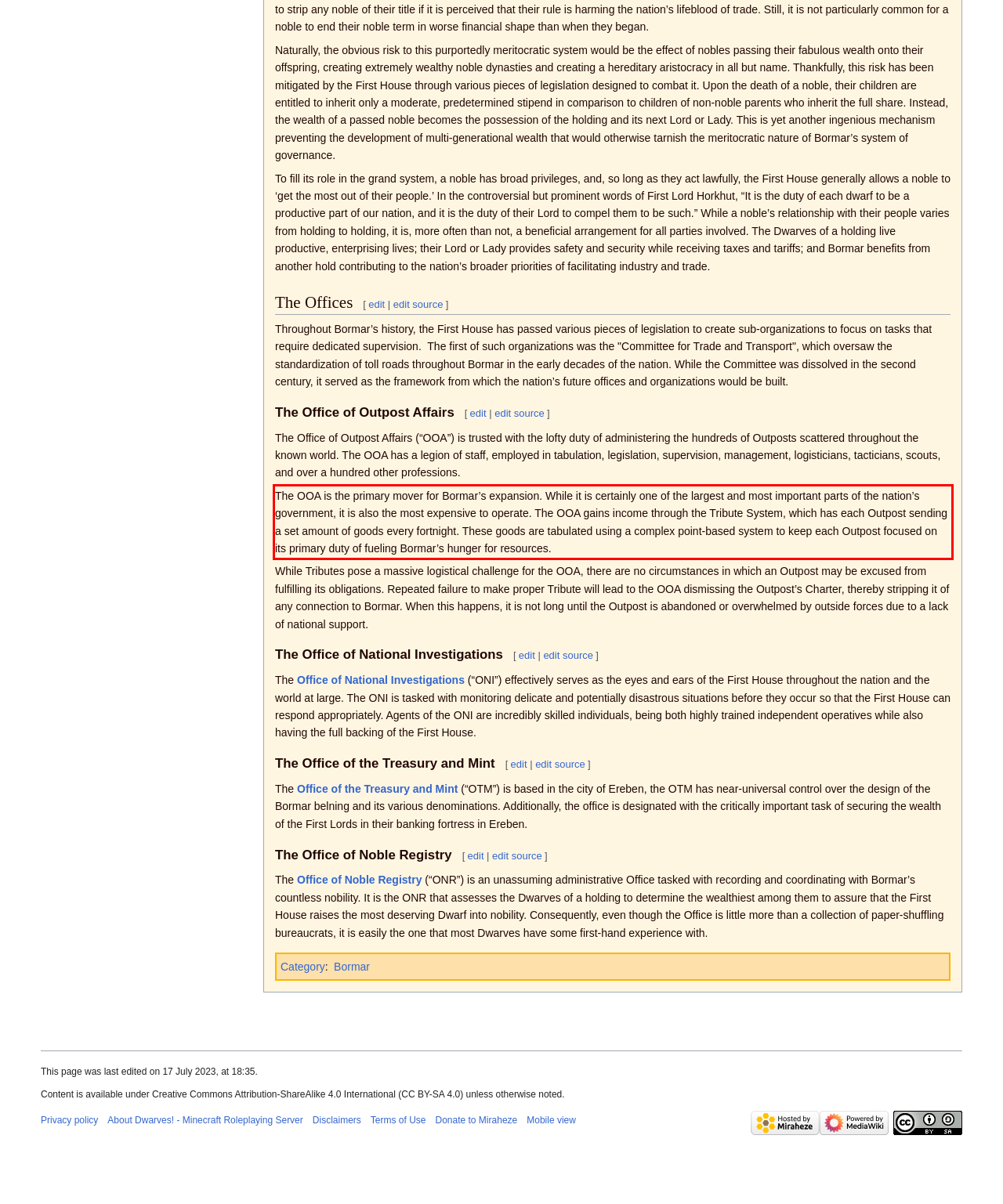From the screenshot of the webpage, locate the red bounding box and extract the text contained within that area.

The OOA is the primary mover for Bormar’s expansion. While it is certainly one of the largest and most important parts of the nation’s government, it is also the most expensive to operate. The OOA gains income through the Tribute System, which has each Outpost sending a set amount of goods every fortnight. These goods are tabulated using a complex point-based system to keep each Outpost focused on its primary duty of fueling Bormar’s hunger for resources.